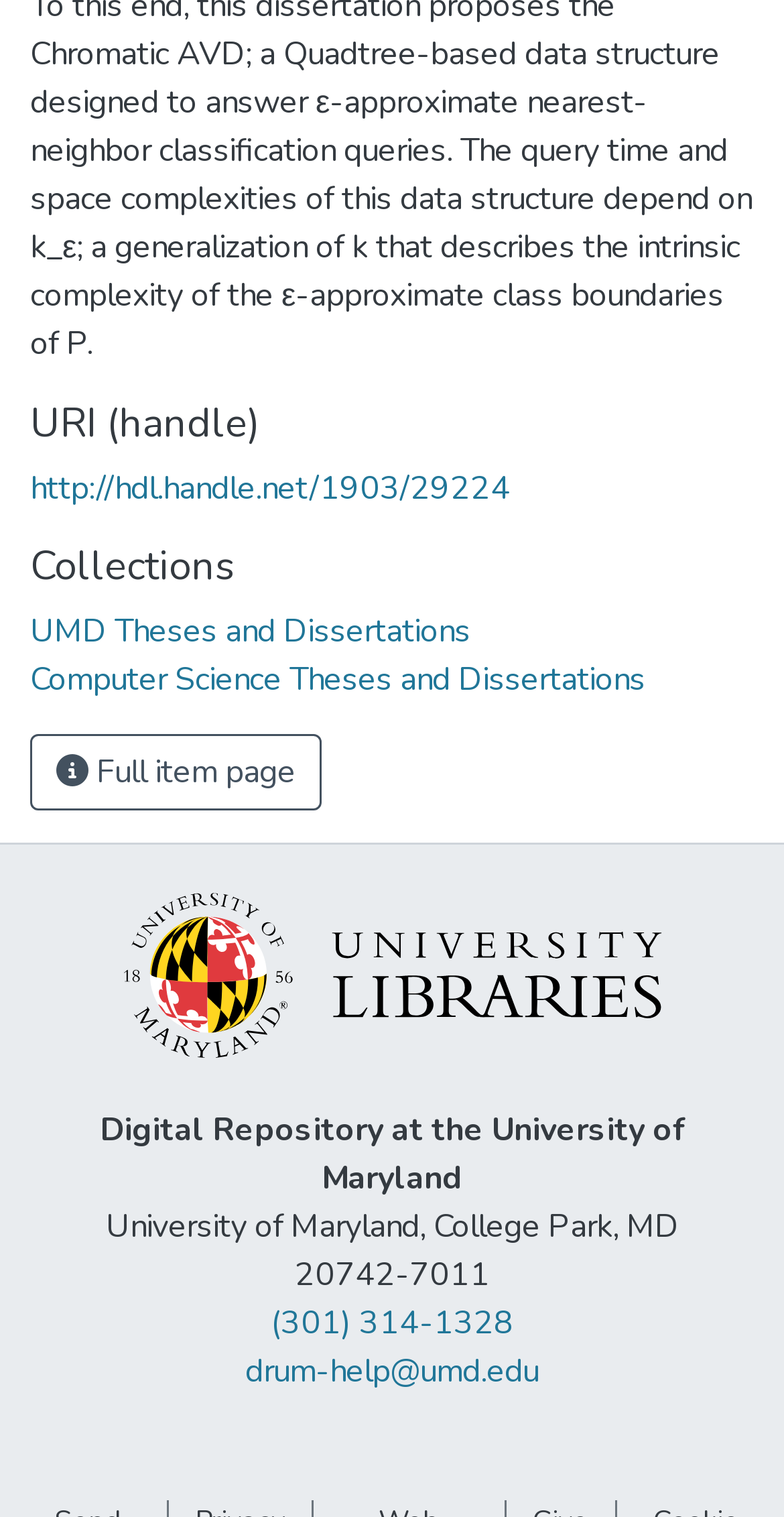Please specify the bounding box coordinates of the element that should be clicked to execute the given instruction: 'Contact via phone'. Ensure the coordinates are four float numbers between 0 and 1, expressed as [left, top, right, bottom].

[0.345, 0.858, 0.655, 0.887]